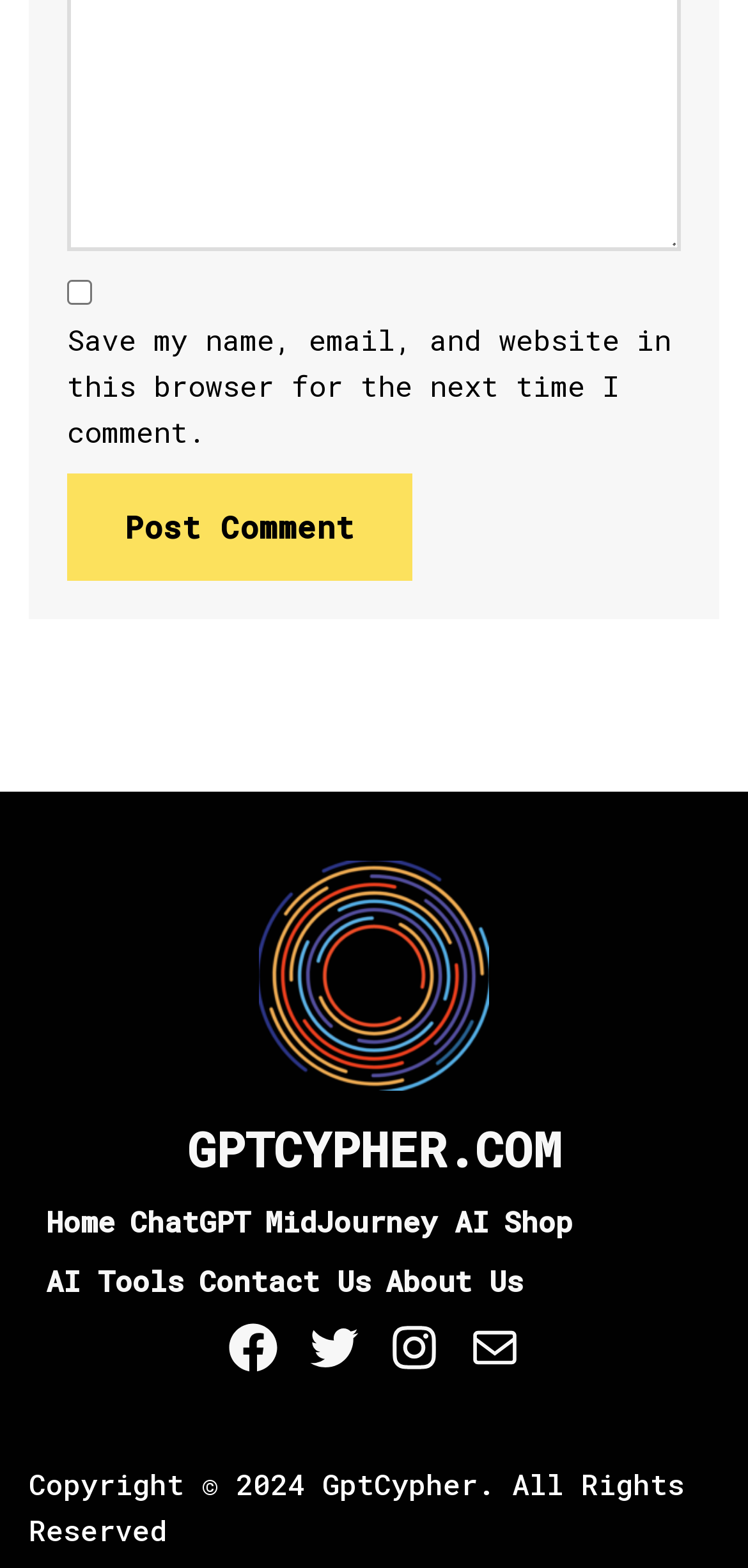How many social media links are there?
Respond to the question with a single word or phrase according to the image.

4